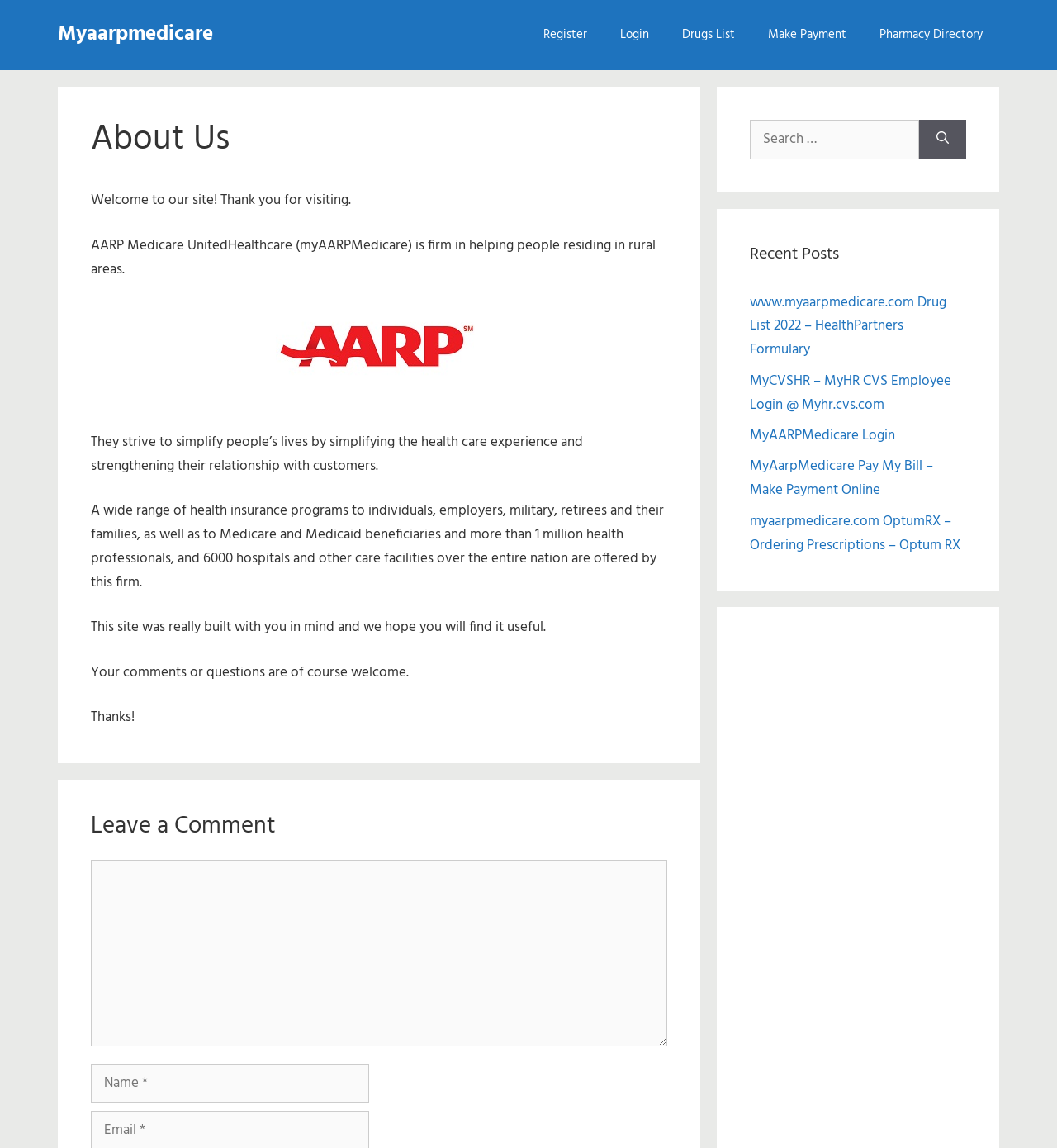What is the name of the Medicare program?
Look at the image and respond with a one-word or short phrase answer.

AARP Medicare UnitedHealthcare